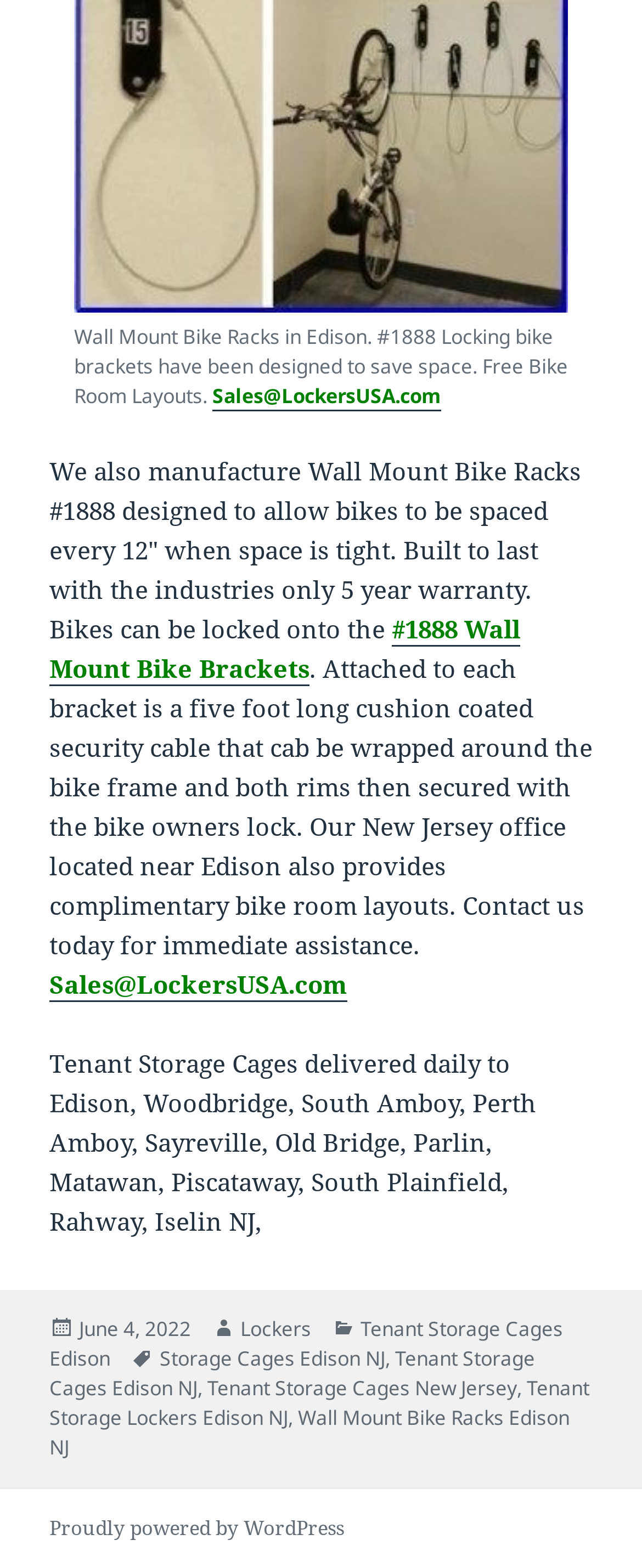Locate the bounding box coordinates of the area to click to fulfill this instruction: "View post details". The bounding box should be presented as four float numbers between 0 and 1, in the order [left, top, right, bottom].

[0.123, 0.838, 0.297, 0.857]